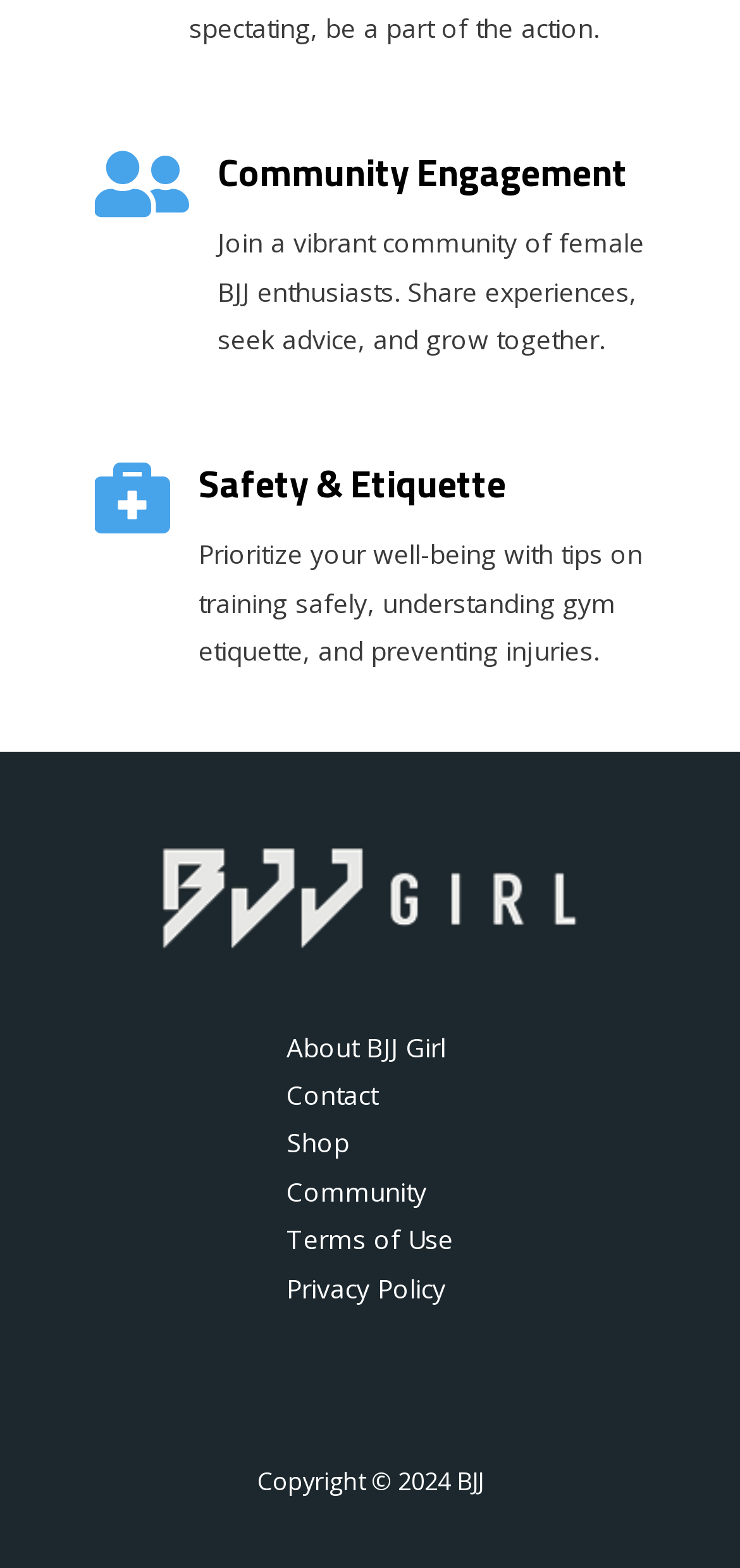Provide your answer to the question using just one word or phrase: What is the main topic of the community engagement section?

Female BJJ enthusiasts